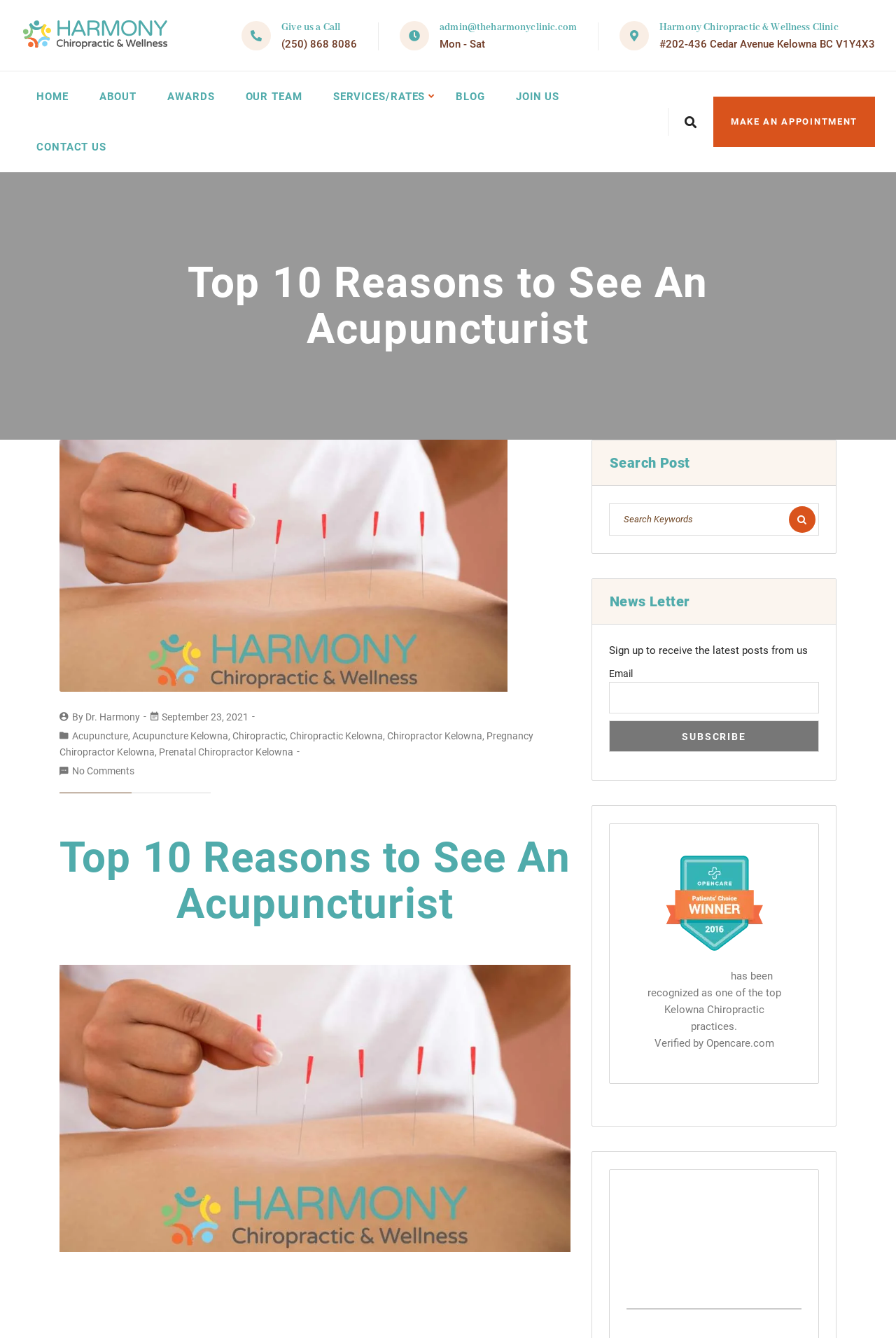Determine the bounding box coordinates of the clickable area required to perform the following instruction: "Click the 'HOME' link". The coordinates should be represented as four float numbers between 0 and 1: [left, top, right, bottom].

[0.041, 0.053, 0.076, 0.091]